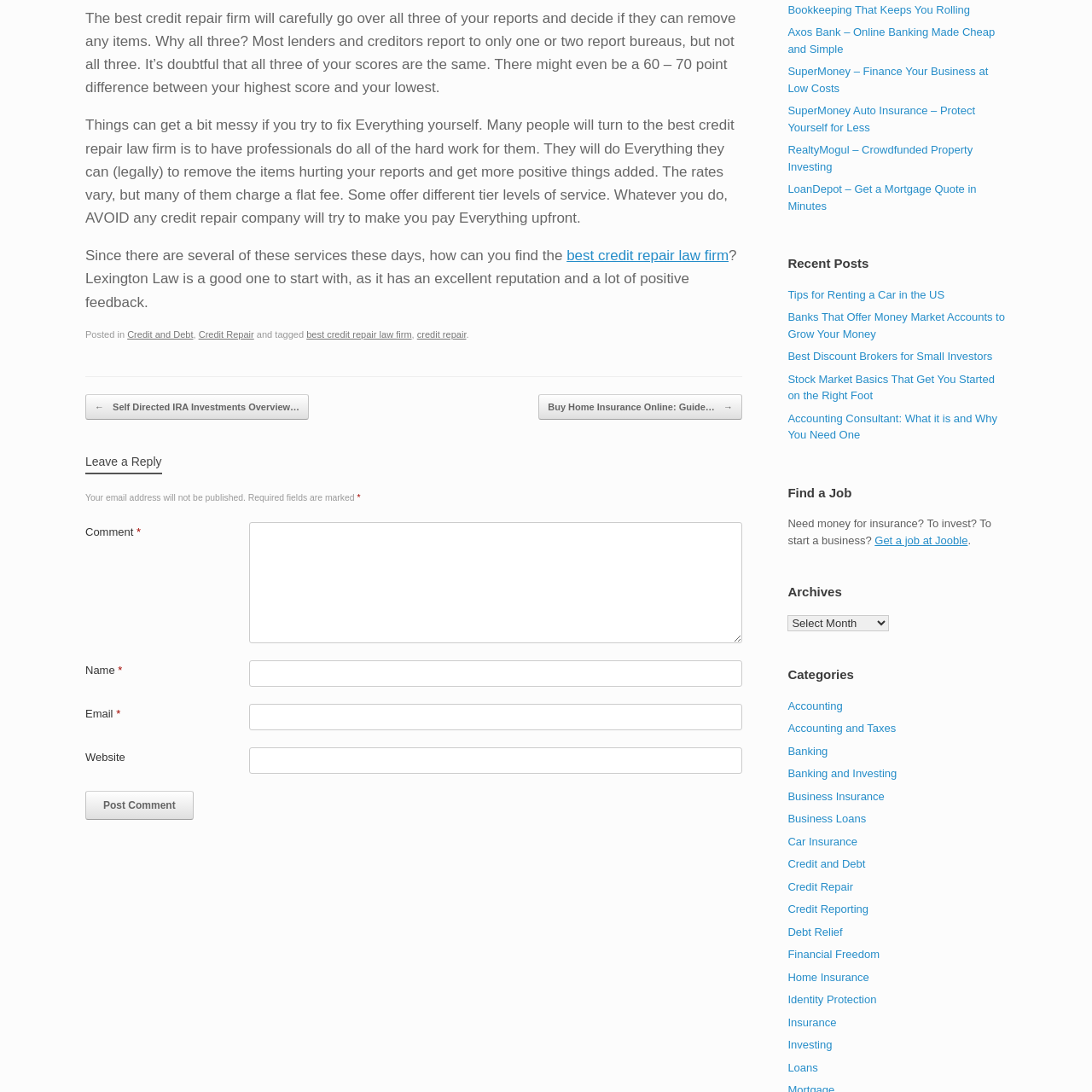Locate the bounding box coordinates of the area to click to fulfill this instruction: "Click the link to learn about credit repair law firms". The bounding box should be presented as four float numbers between 0 and 1, in the order [left, top, right, bottom].

[0.519, 0.227, 0.667, 0.242]